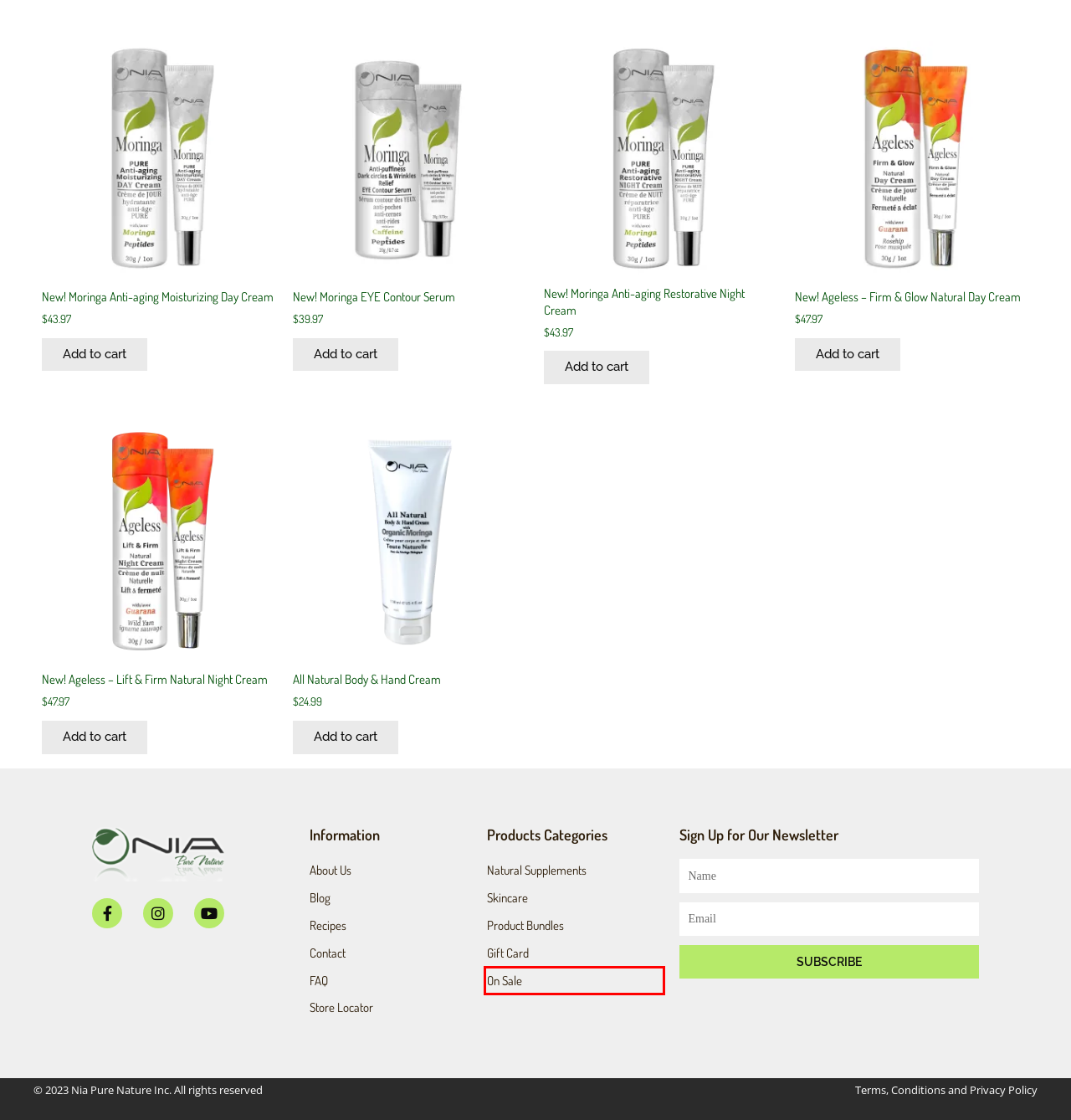Look at the screenshot of a webpage with a red bounding box and select the webpage description that best corresponds to the new page after clicking the element in the red box. Here are the options:
A. FAQ – Nia Pure Nature
B. New! Moringa EYE Contour Serum – Nia Pure Nature
C. New! Moringa Anti-aging Moisturizing Day Cream – Nia Pure Nature
D. Product Bundles – Nia Pure Nature
E. Skincare – Nia Pure Nature
F. New! Ageless – Lift & Firm  Natural Night Cream – Nia Pure Nature
G. All Natural Body & Hand Cream – Nia Pure Nature
H. On Sale – Nia Pure Nature

H